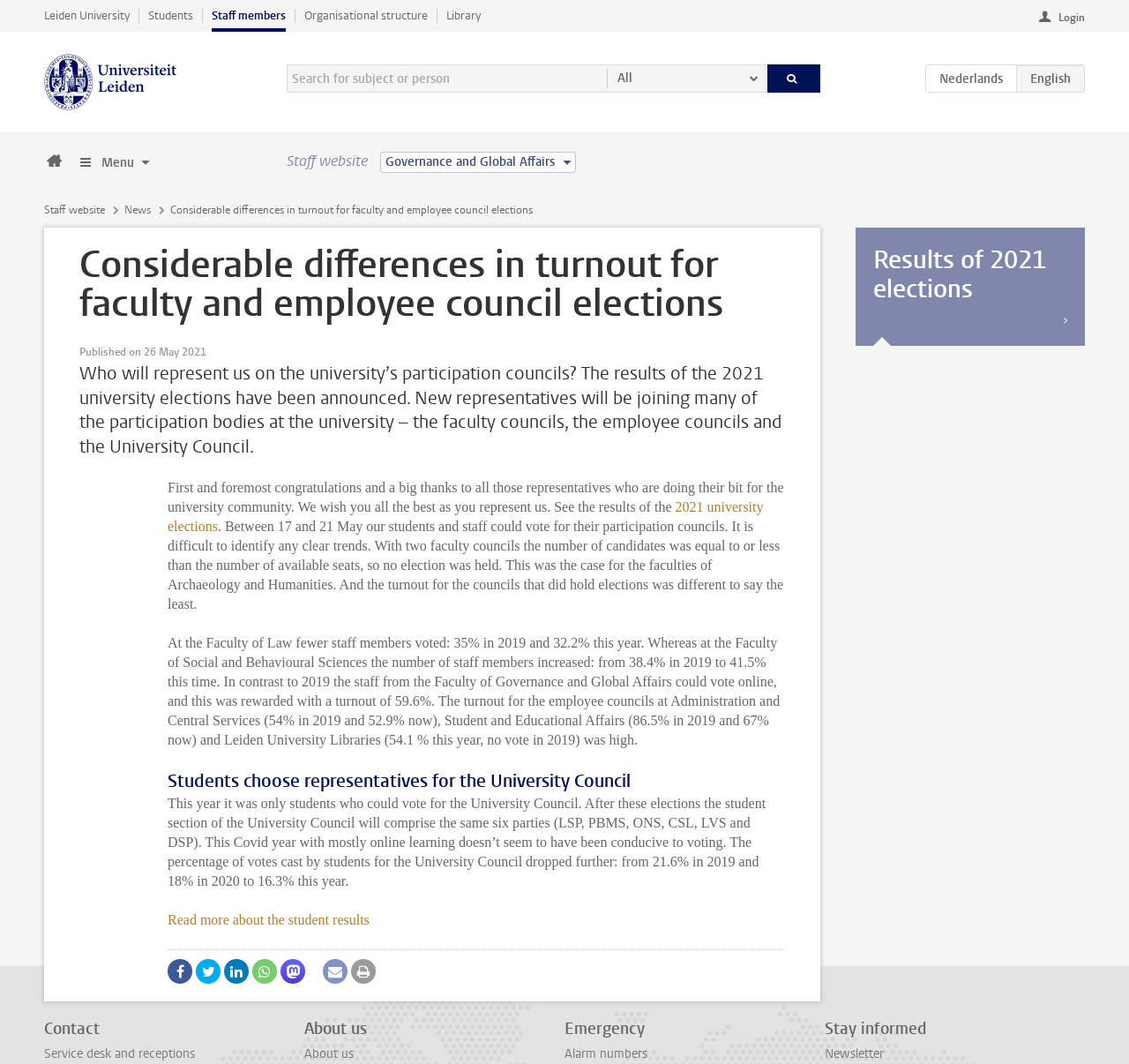Provide a thorough and detailed response to the question by examining the image: 
What is the turnout percentage for the Faculty of Governance and Global Affairs?

I found the answer by reading the article content, which states that 'In contrast to 2019 the staff from the Faculty of Governance and Global Affairs could vote online, and this was rewarded with a turnout of 59.6%.' Therefore, the turnout percentage for the Faculty of Governance and Global Affairs is 59.6%.